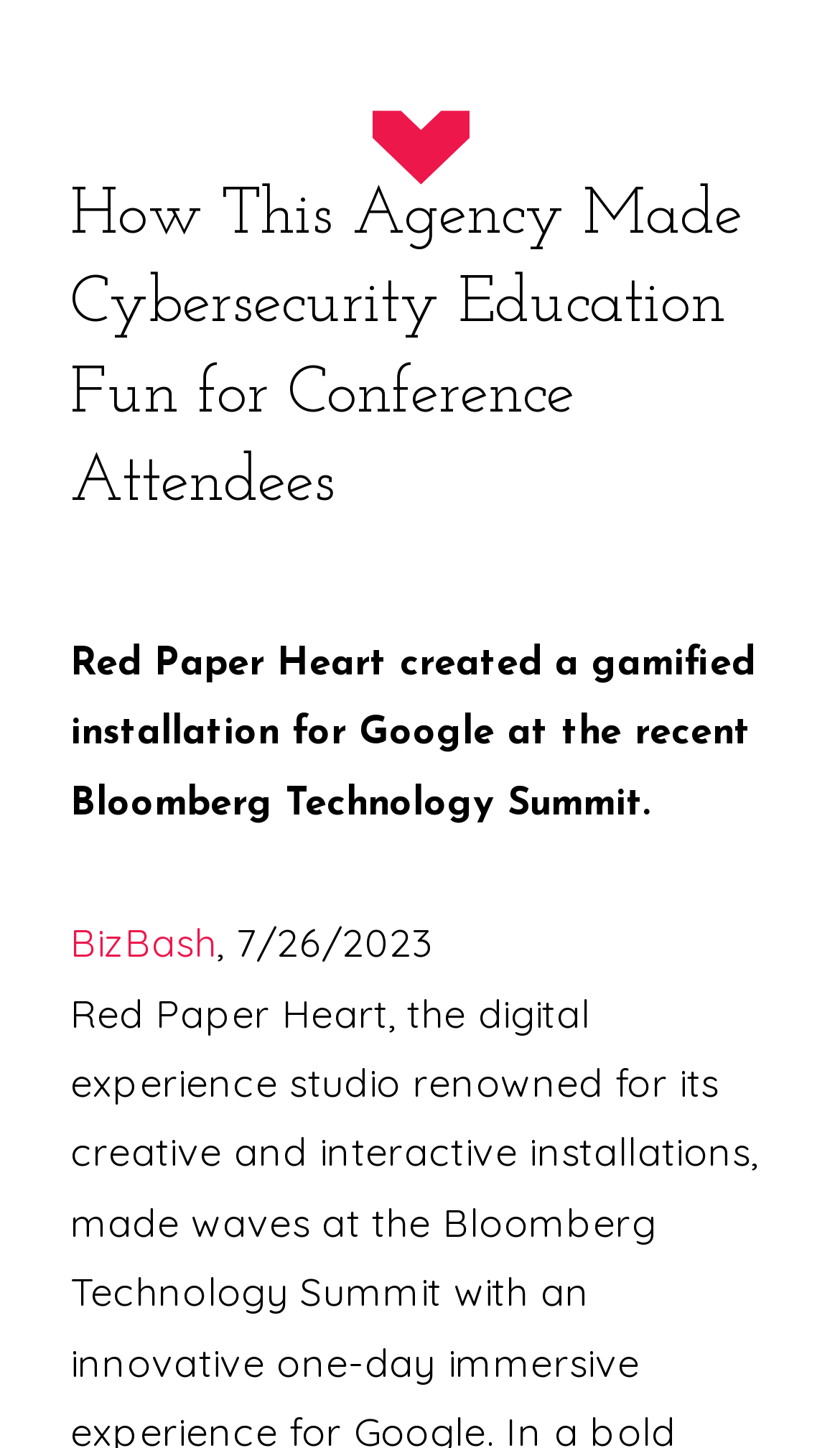What is the source of the article? Observe the screenshot and provide a one-word or short phrase answer.

BizBash